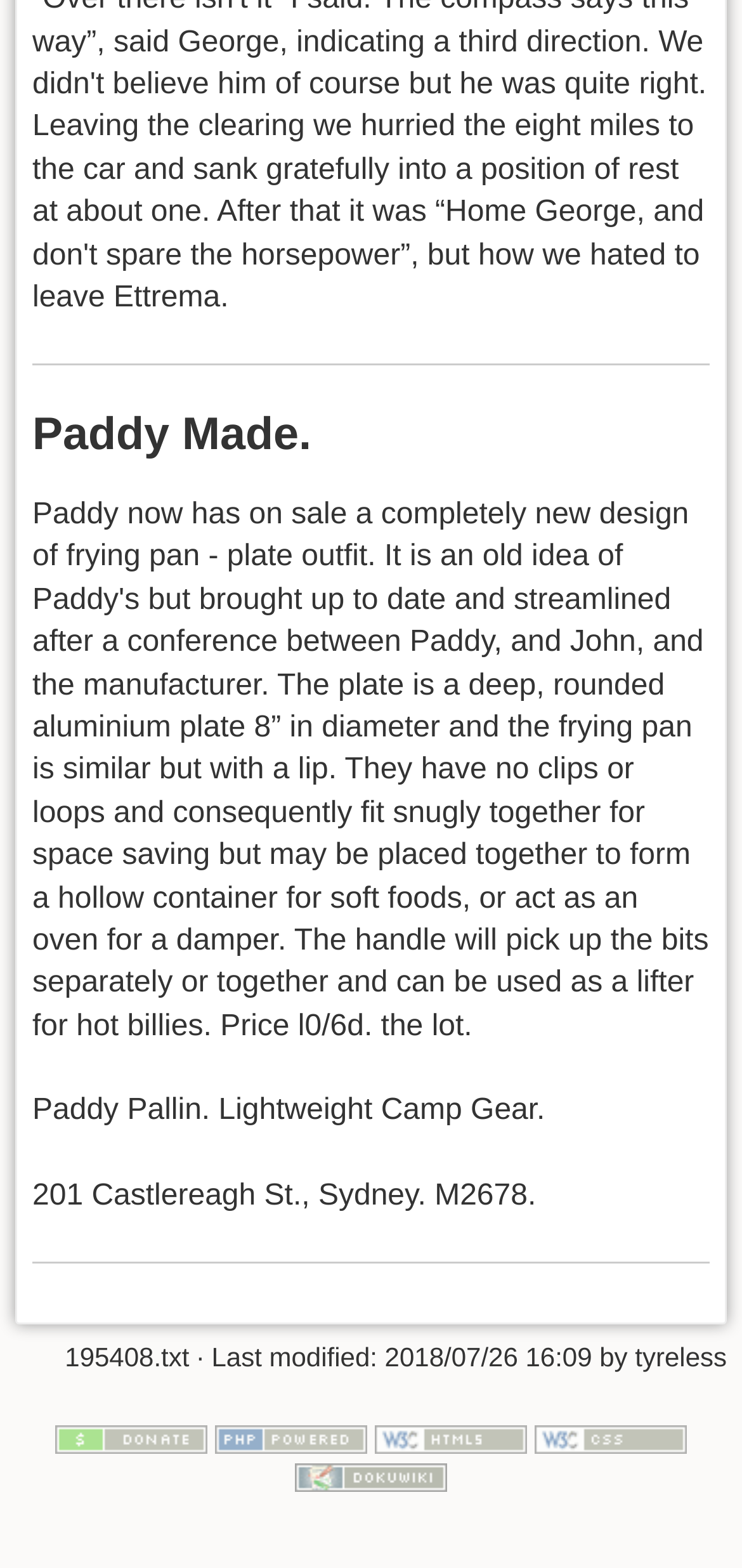What is the name of the person who last modified the webpage? Observe the screenshot and provide a one-word or short phrase answer.

tyreless